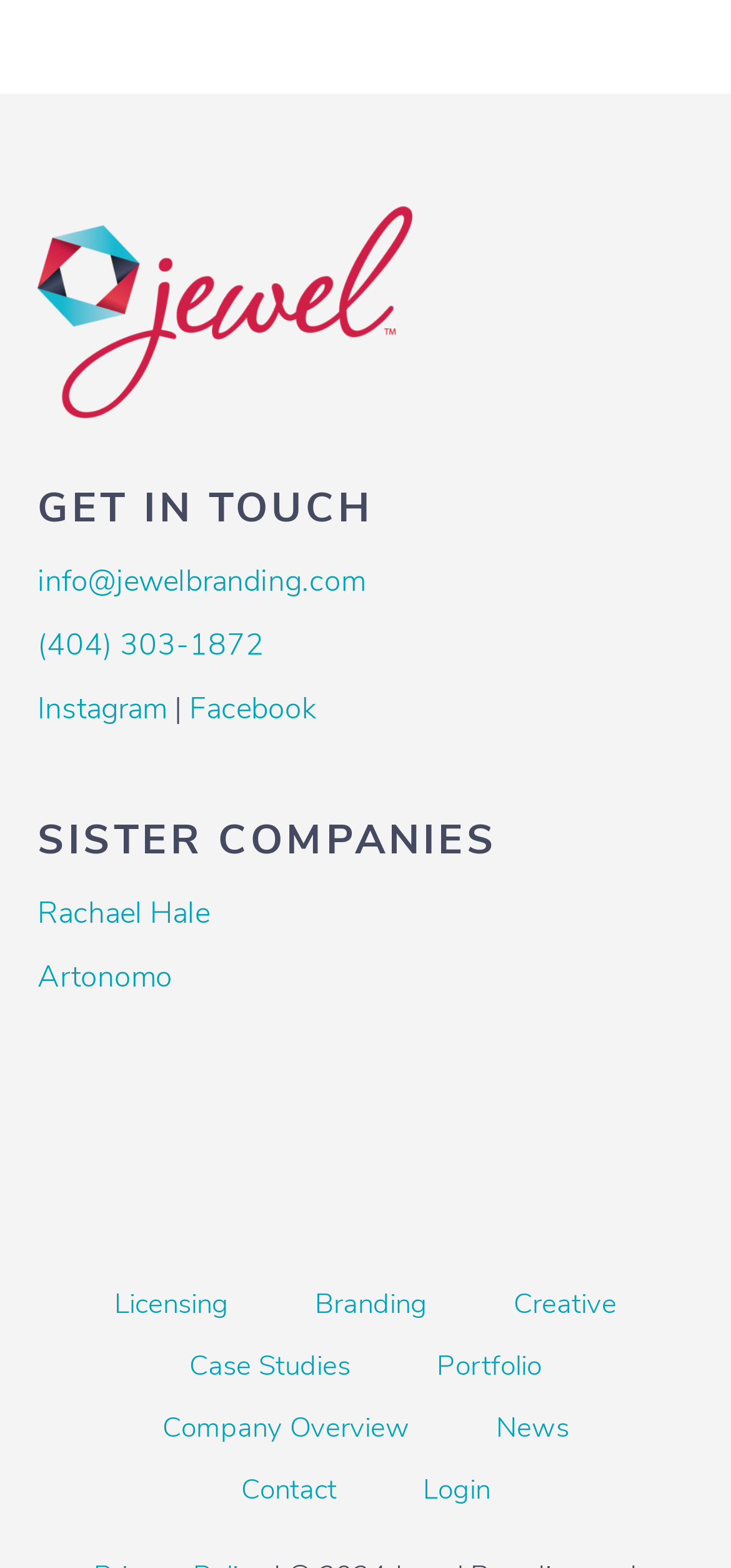Please mark the clickable region by giving the bounding box coordinates needed to complete this instruction: "Learn about branding services".

[0.379, 0.819, 0.636, 0.843]